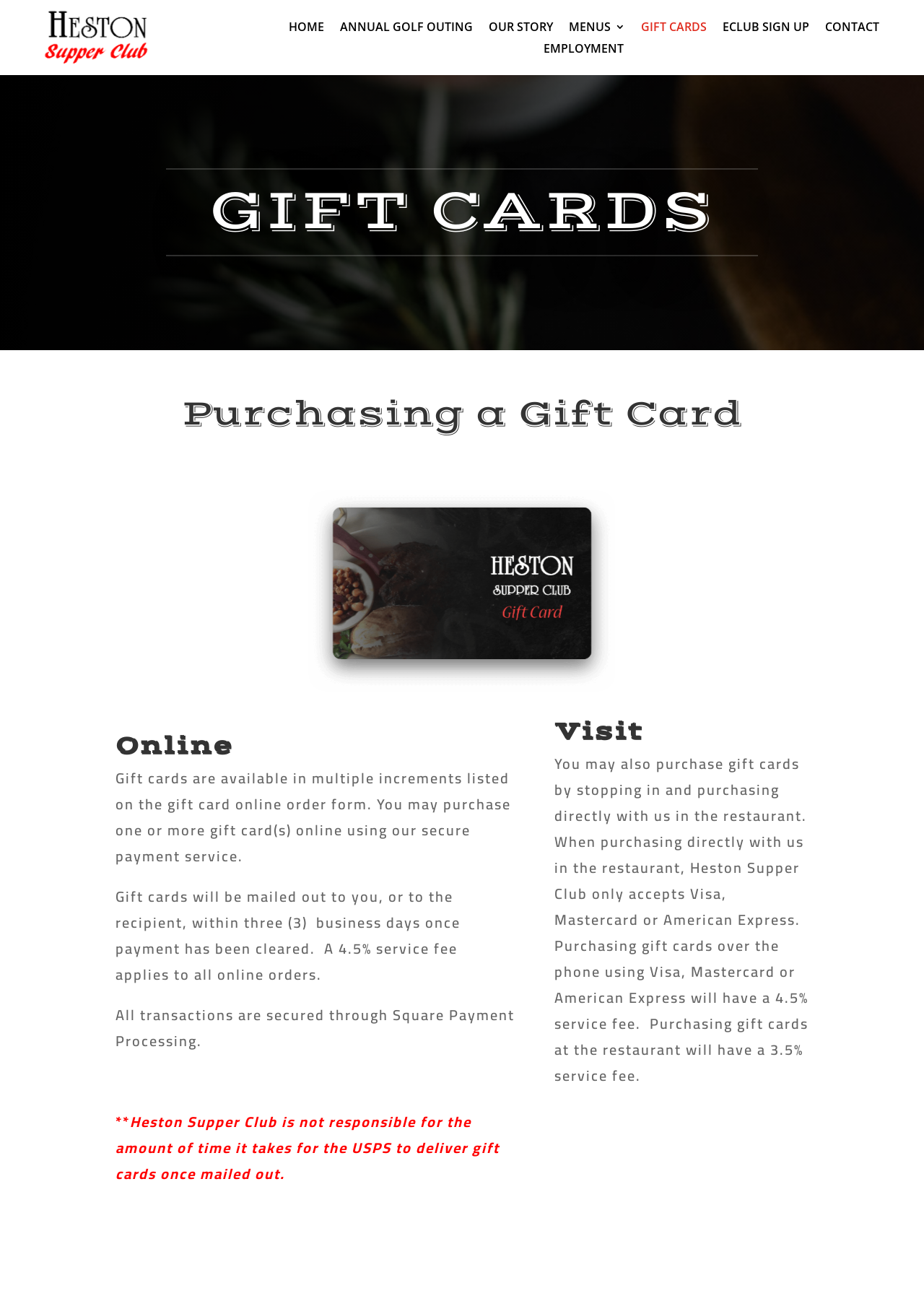Locate the bounding box coordinates of the area you need to click to fulfill this instruction: 'Sign up for ECLUB'. The coordinates must be in the form of four float numbers ranging from 0 to 1: [left, top, right, bottom].

[0.782, 0.016, 0.876, 0.029]